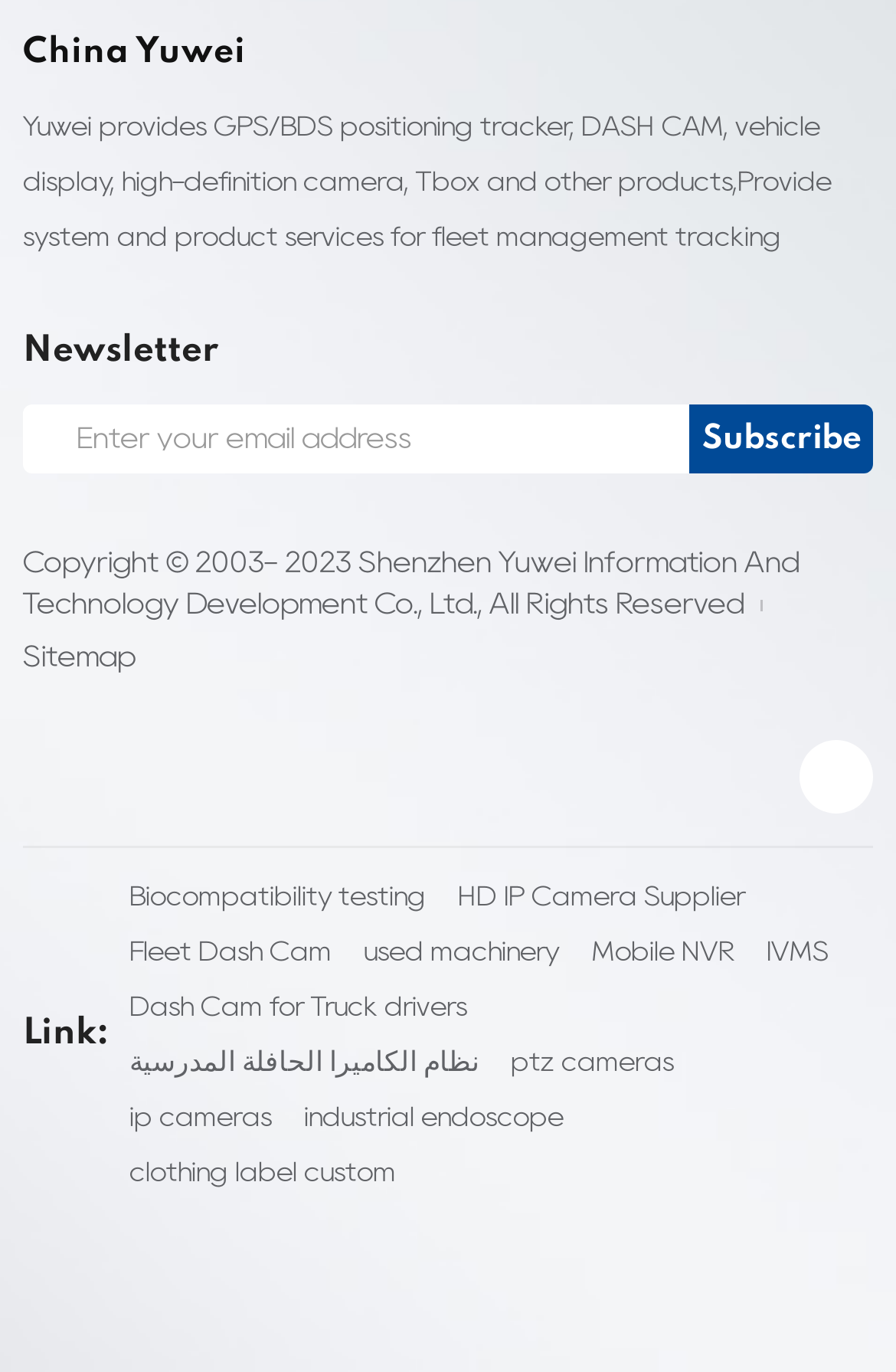What is the purpose of the textbox?
Refer to the image and provide a one-word or short phrase answer.

Enter email address